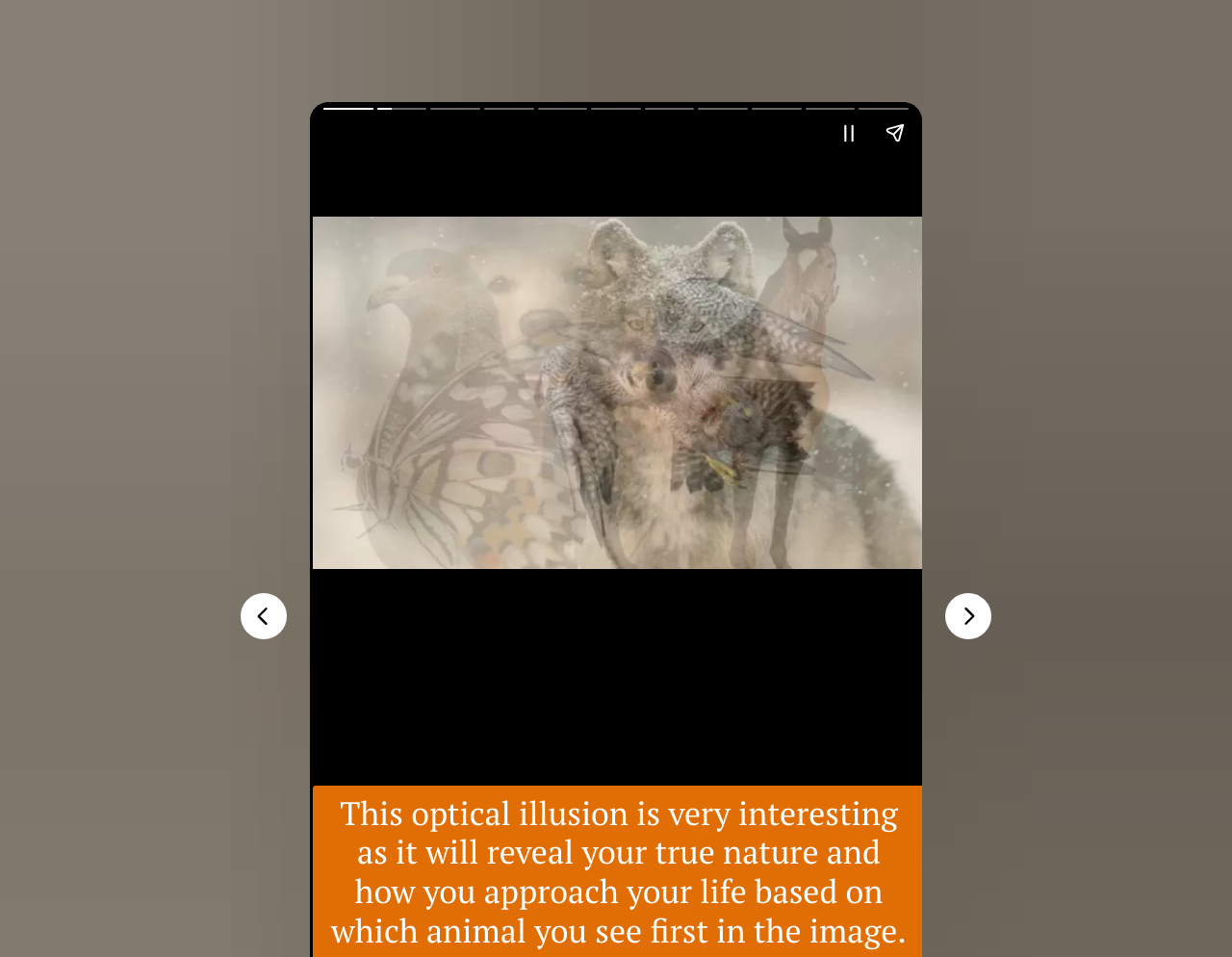What is the purpose of the 'Pause story' button?
Look at the image and respond with a single word or a short phrase.

To pause the story